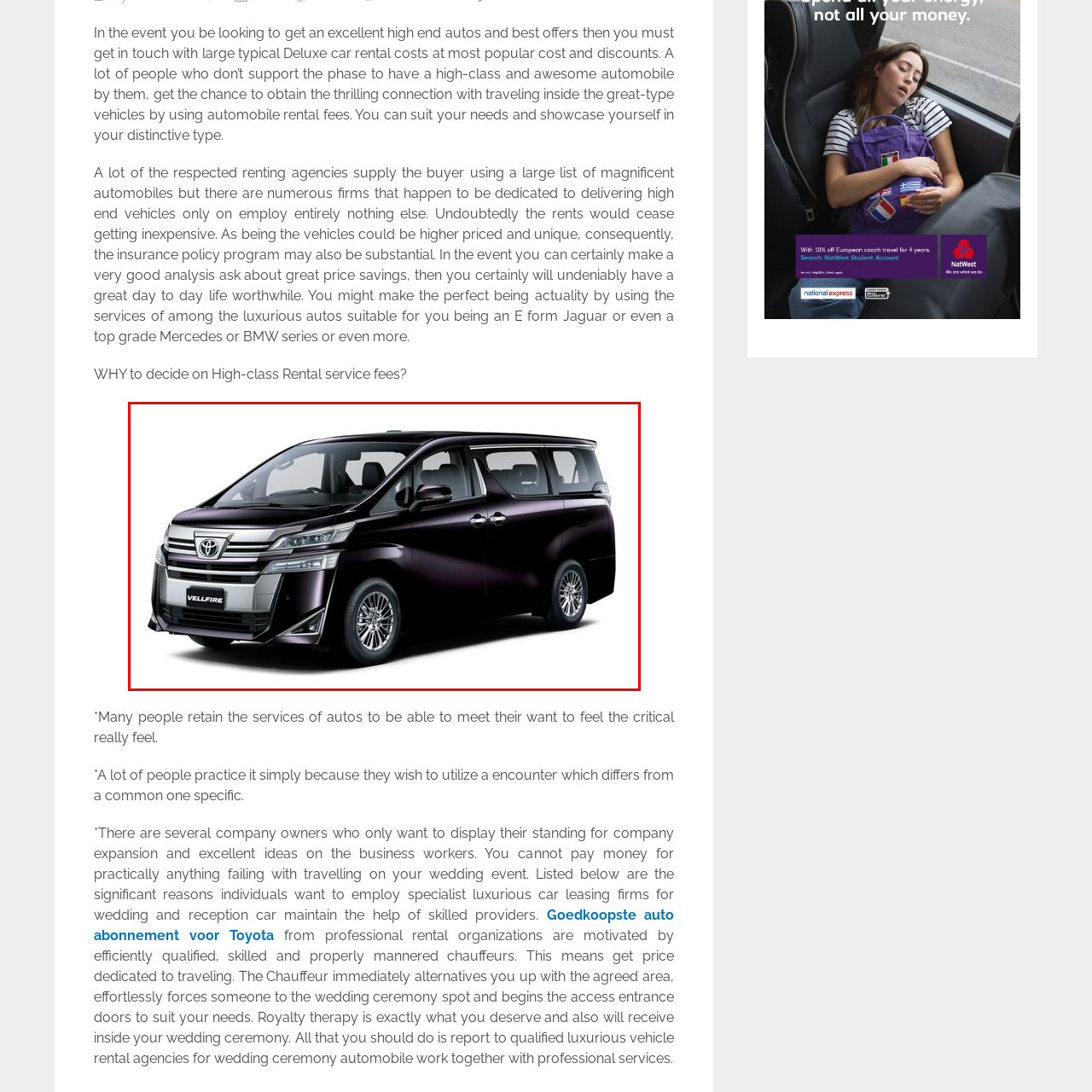Elaborate on the scene depicted inside the red bounding box.

The image features a sleek and luxurious Toyota Vellfire, showcasing its sophisticated design and modern features. This high-end multi-purpose vehicle is renowned for its spacious interior and premium finishes, making it a preferred choice for those seeking comfort and style. Ideal for a range of occasions, from corporate events to weddings, the Vellfire embodies elegance and practicality. Its polished exterior, highlighted by stylish alloy wheels and a bold front grille, reflects a commitment to quality and performance, catering to individuals looking to enhance their travel experience with luxury car rental services.